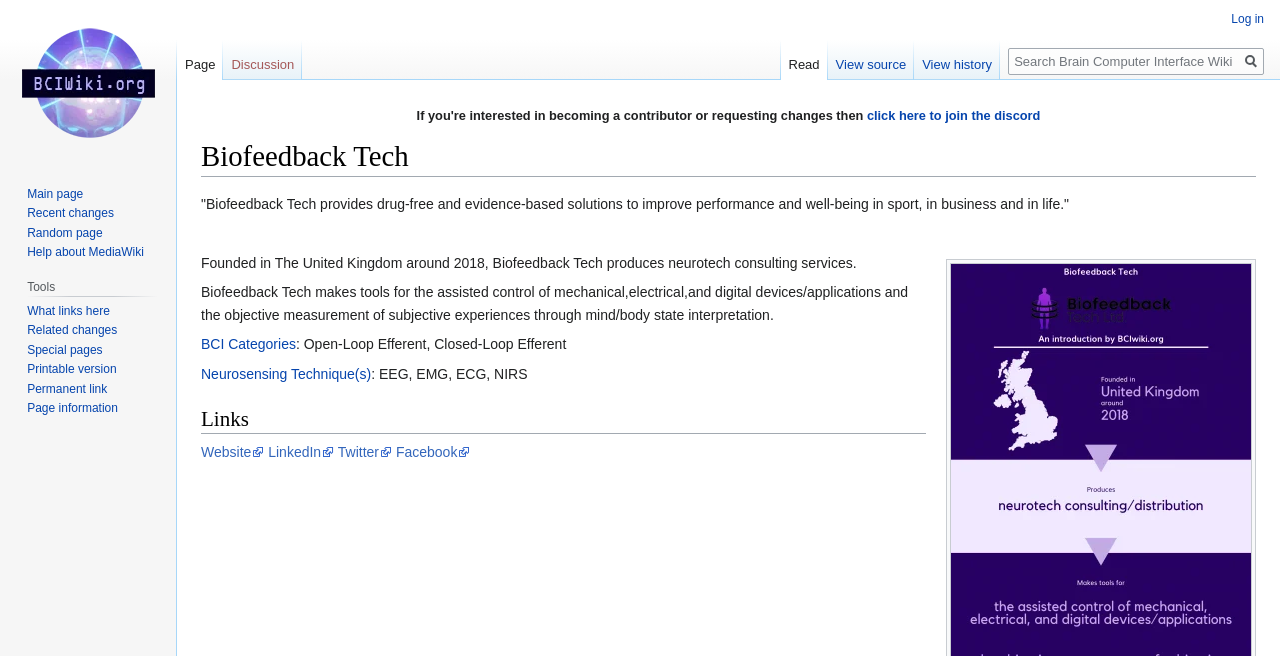Identify the bounding box coordinates of the element that should be clicked to fulfill this task: "visit the main page". The coordinates should be provided as four float numbers between 0 and 1, i.e., [left, top, right, bottom].

[0.006, 0.0, 0.131, 0.244]